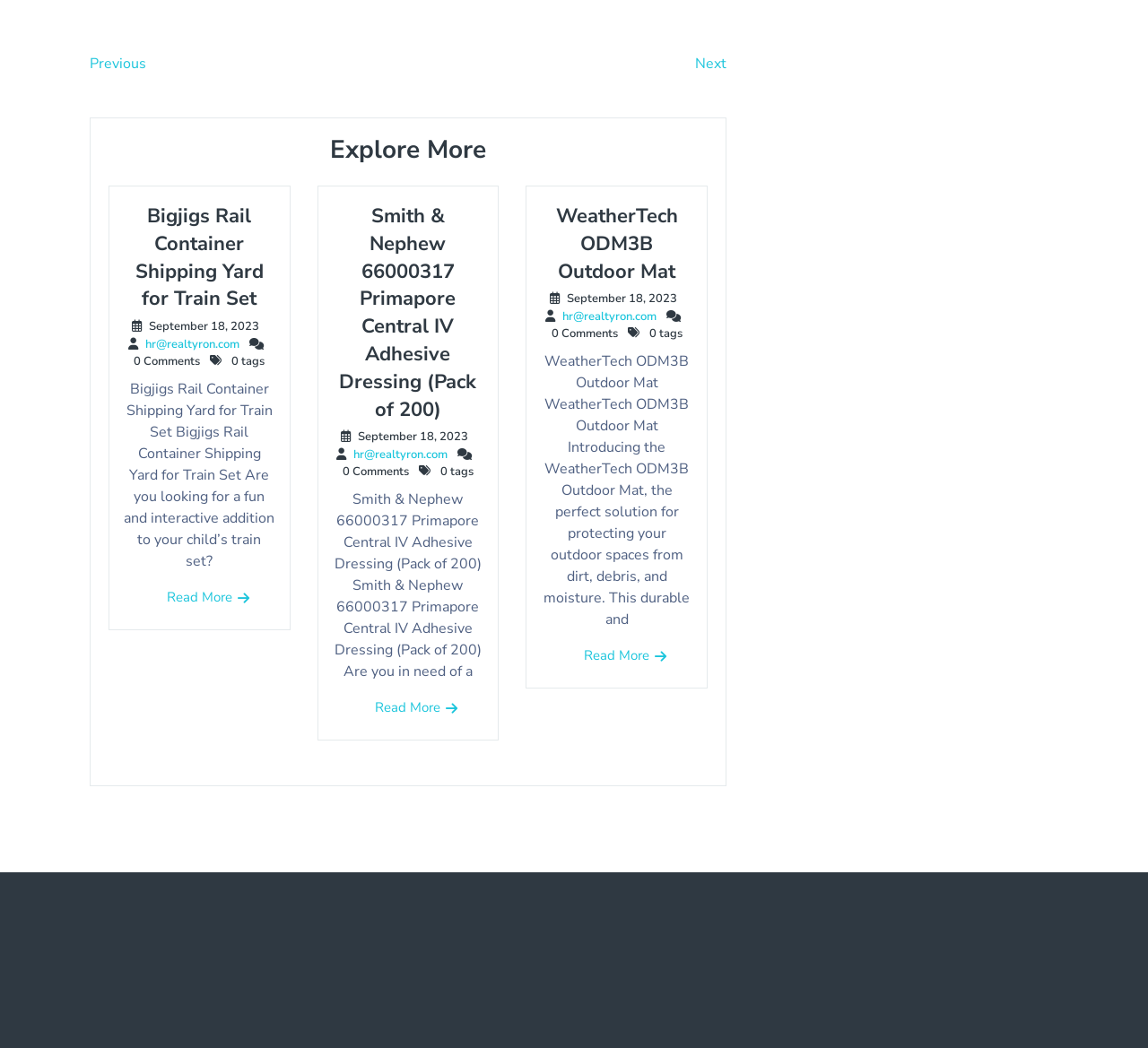What is the purpose of the WeatherTech ODM3B Outdoor Mat?
Respond with a short answer, either a single word or a phrase, based on the image.

Protecting outdoor spaces